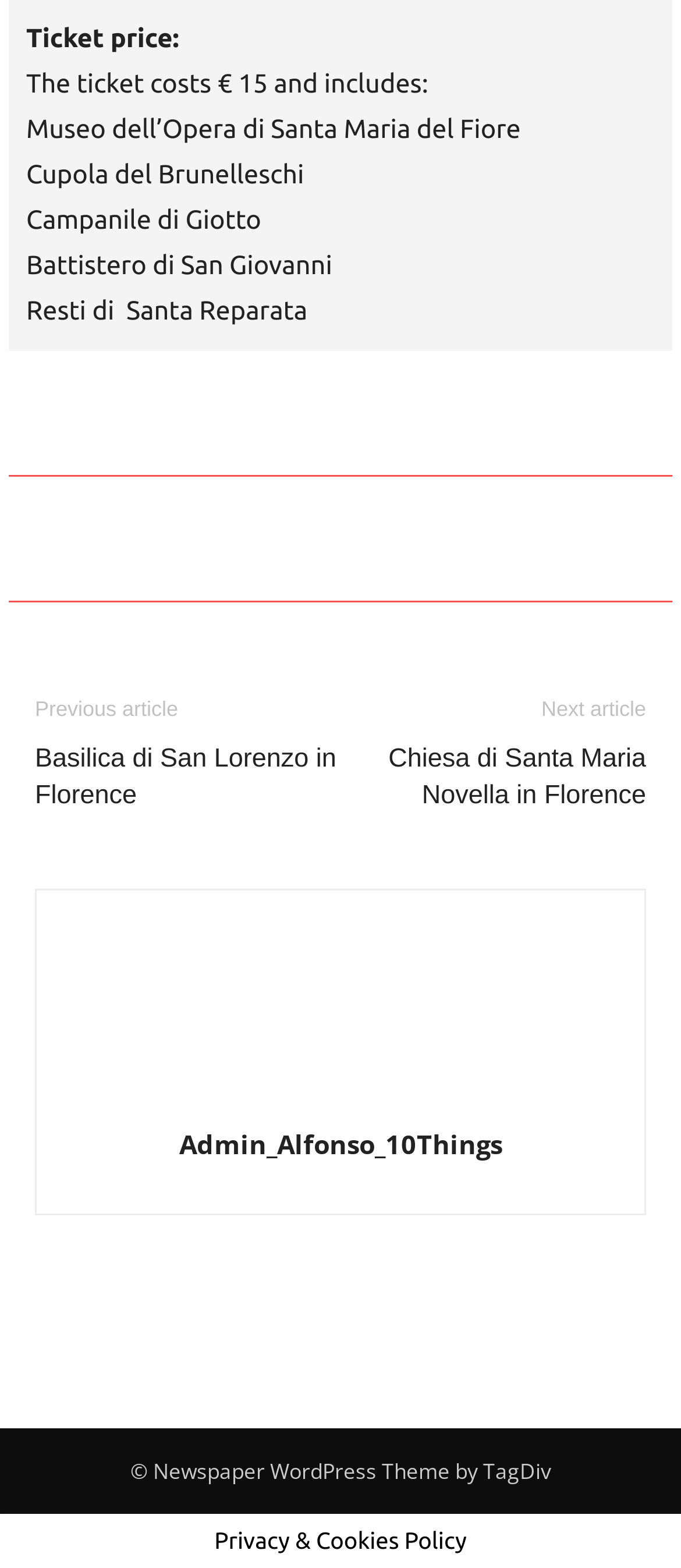Identify the bounding box coordinates for the UI element described as: "Admin_Alfonso_10Things". The coordinates should be provided as four floats between 0 and 1: [left, top, right, bottom].

[0.263, 0.719, 0.737, 0.741]